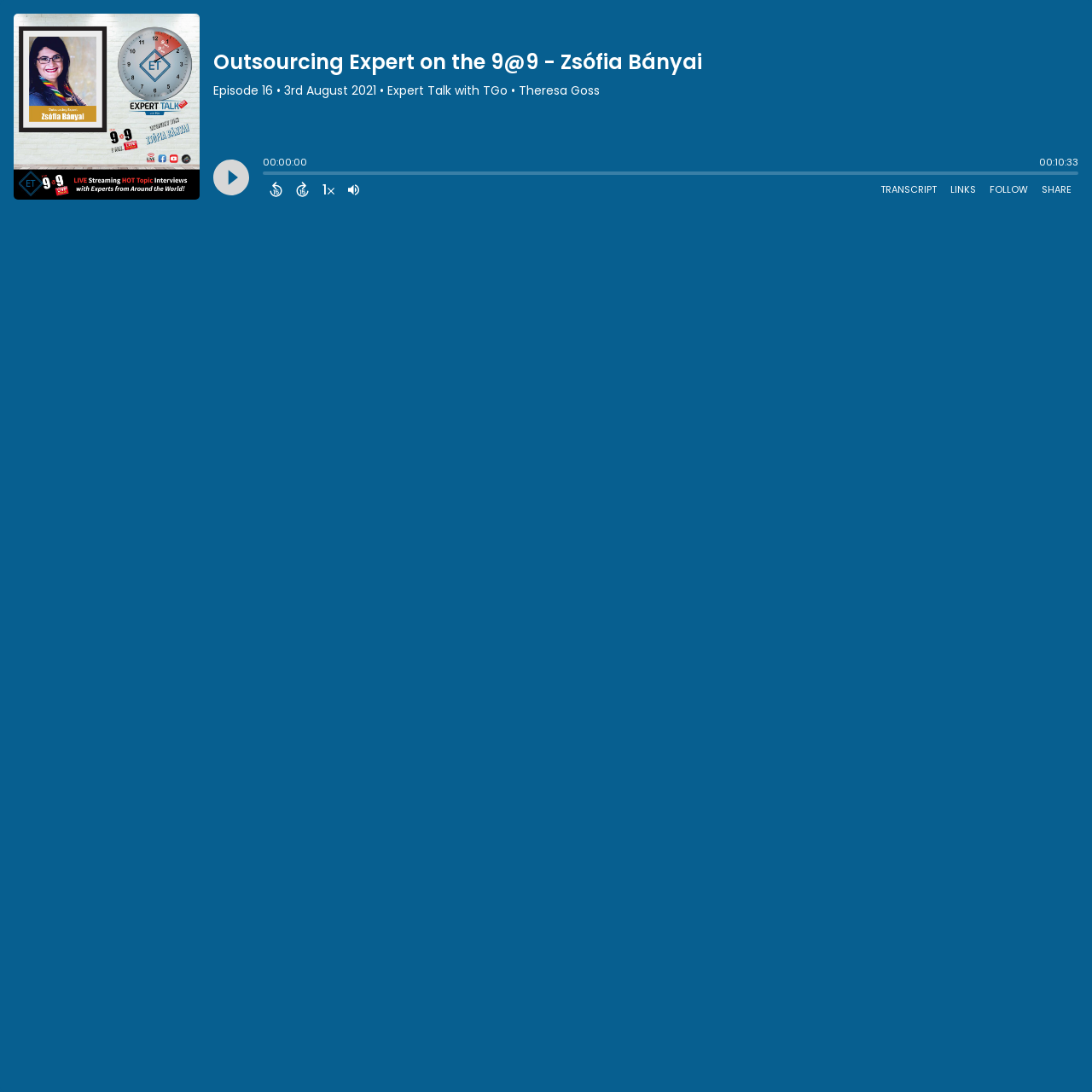Give a one-word or phrase response to the following question: What is the date of the episode?

3rd August 2021